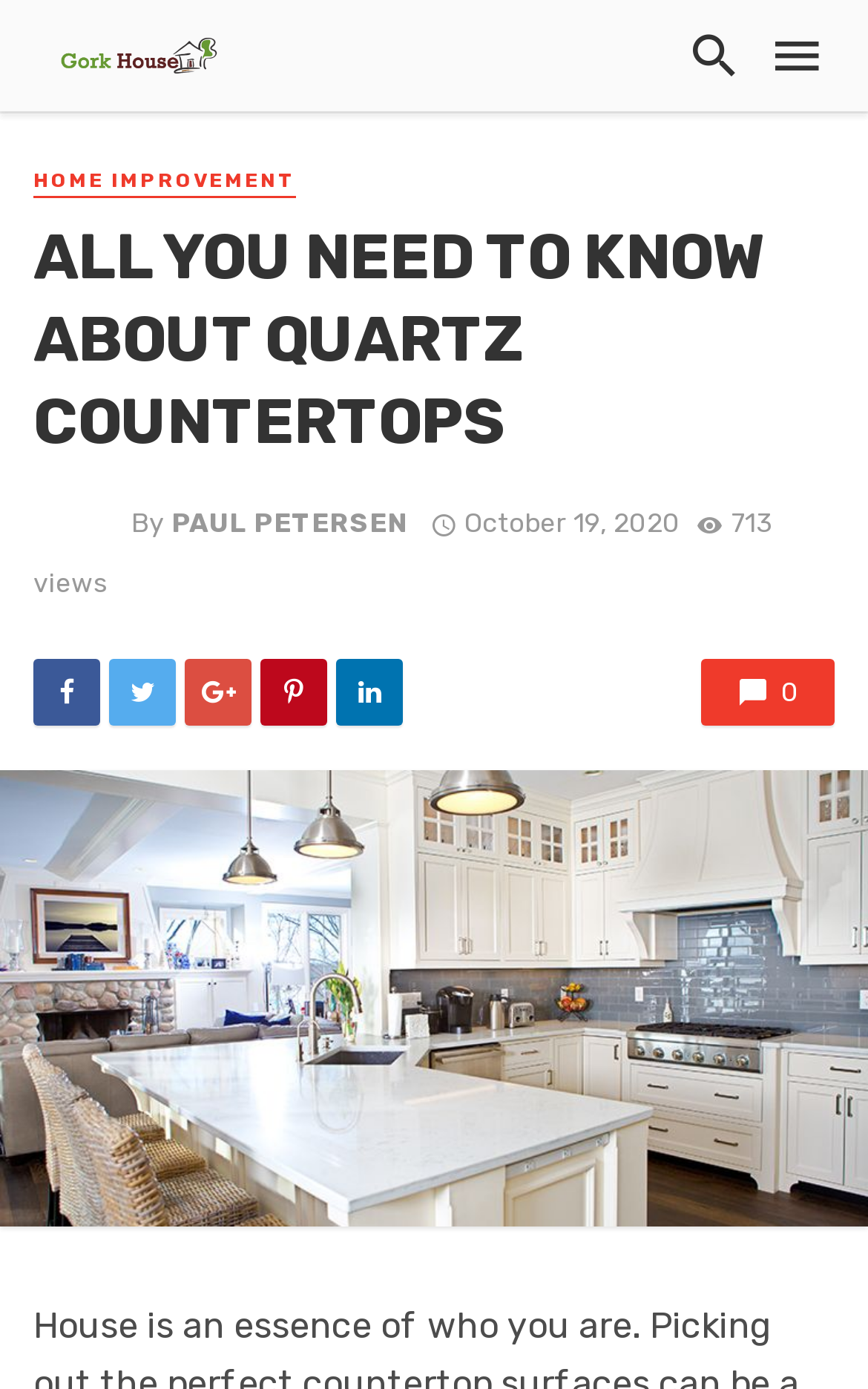Pinpoint the bounding box coordinates of the clickable area needed to execute the instruction: "share the article". The coordinates should be specified as four float numbers between 0 and 1, i.e., [left, top, right, bottom].

[0.808, 0.474, 0.962, 0.523]